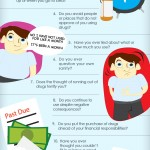Elaborate on all the key elements and details present in the image.

The image features an infographic that poses a series of reflective questions regarding drug use and addiction, aimed at encouraging self-assessment and awareness. The layout includes illustrated characters expressing various emotions, complemented by text boxes that contain probing questions. These questions delve into the individual's relationship with substances, such as: 

1. Whether they continue to use drugs despite recognizing the negative impact.
2. Feelings about the frequency and control concerning their drug use.
3. Concerns about running out of drugs and its implications on their life and responsibilities.

The infographic emphasizes the importance of self-reflection and accountability in the context of drug consumption, serving as a valuable resource for individuals grappling with substance use issues. Additionally, it incorporates visual elements such as money-related icons and a checklist format that guides the reader through a series of introspective inquiries.